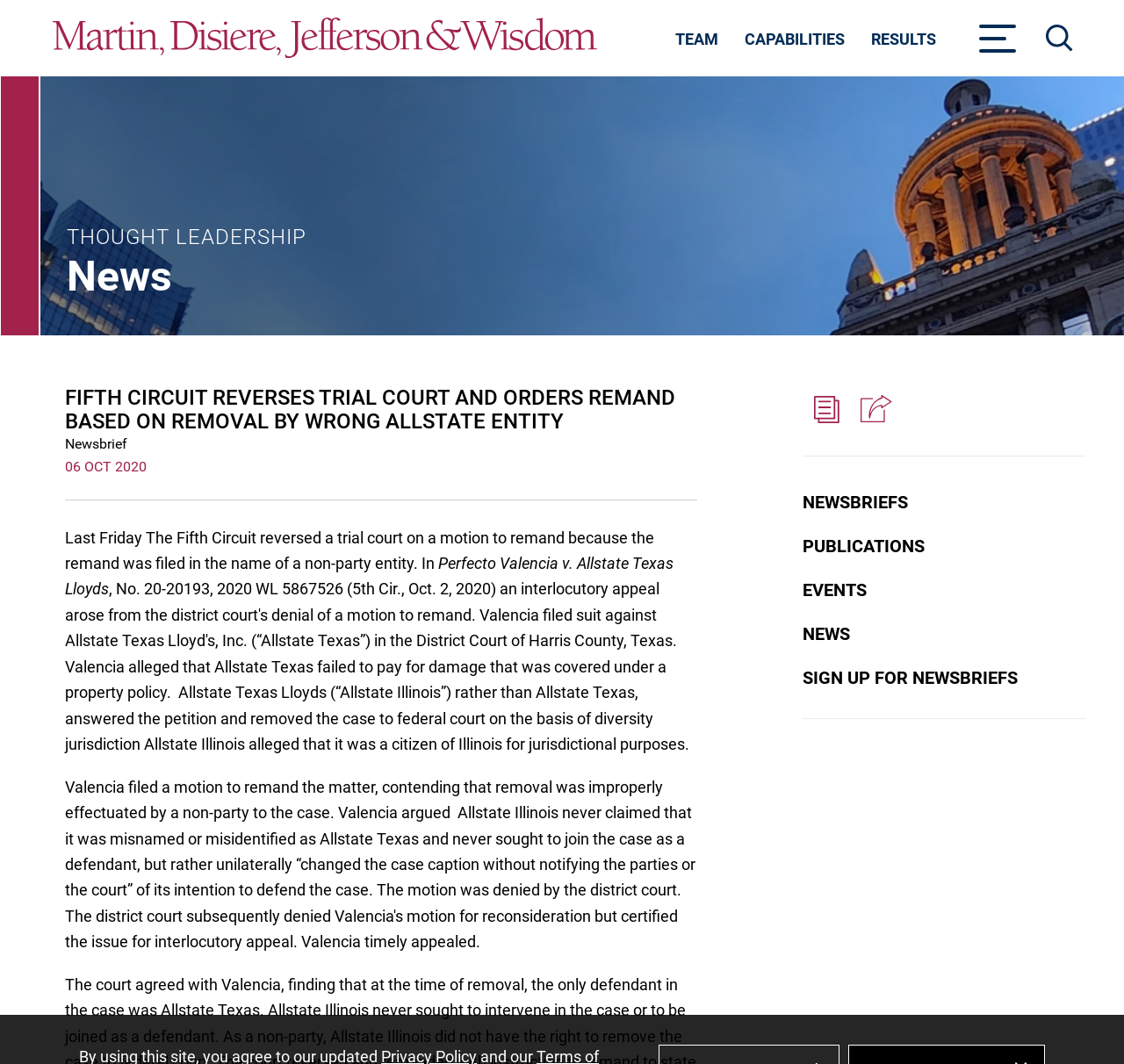Offer an in-depth caption of the entire webpage.

The webpage appears to be a news article or blog post from a law firm, titled "TIN - Oct 6, 2020". At the top left, there is a link to "Martin, Disiere, Jefferson, and Wisdom" accompanied by an image. Below this, there are links to "Main Content", "Main Menu", and "Search", which is also accompanied by an image. 

To the right of these links, there is a button labeled "Menu" that controls the main navigation. Further to the right, there are links to "TEAM", "CAPABILITIES", and "RESULTS". 

Below these top-level links, there is a section with the heading "THOUGHT LEADERSHIP" and a subheading "News". This section appears to be the main content area of the page. 

Within this section, there is a navigation menu with links to "PDF", "Share", "NEWSBRIEFS", "PUBLICATIONS", "EVENTS", "NEWS", and "SIGN UP FOR NEWSBRIEFS". The "PDF" and "Share" links are accompanied by images. 

Below the navigation menu, there is a news article with the heading "FIFTH CIRCUIT REVERSES TRIAL COURT AND ORDERS REMAND BASED ON REMOVAL BY WRONG ALLSTATE ENTITY". The article has a subheading "Newsbrief" and a timestamp "06 OCT 2020". The article text describes a court case, "Perfecto Valencia v. Allstate Texas Lloyds", and its outcome.